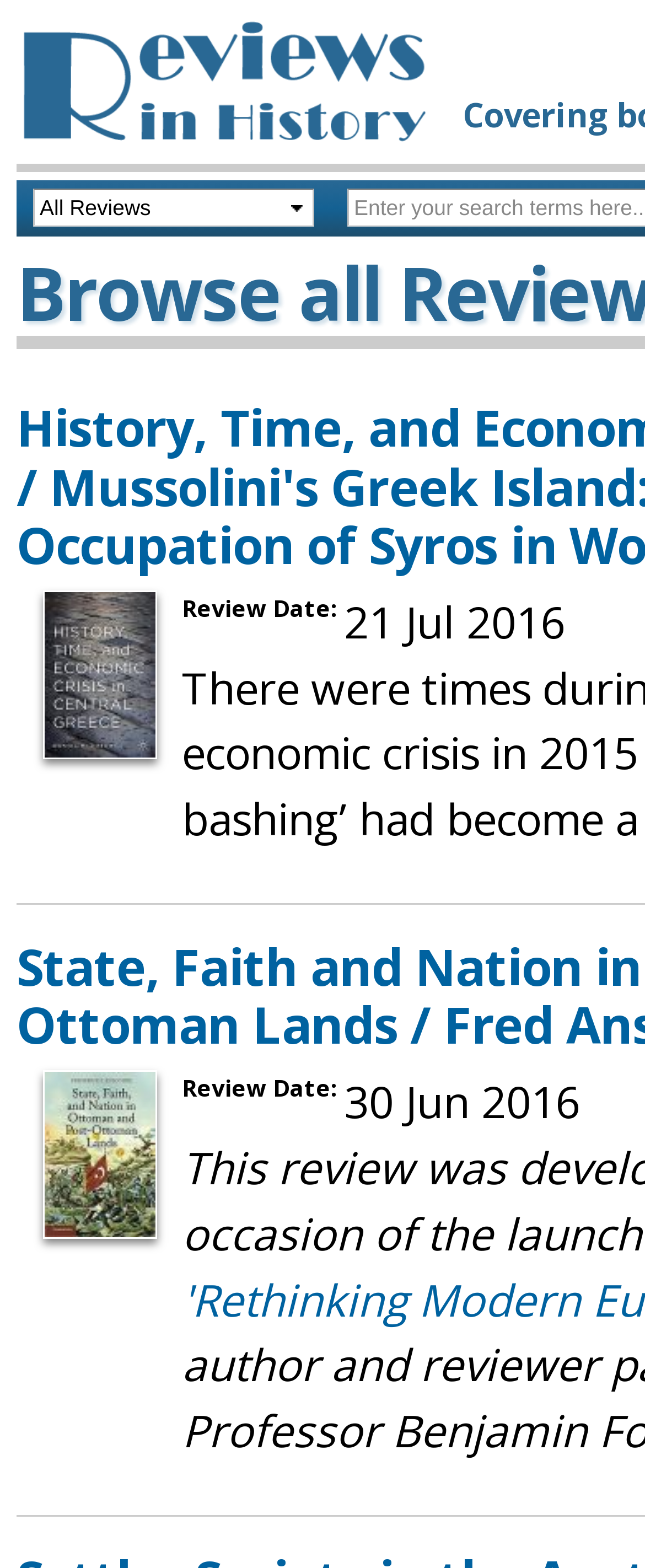Explain the webpage's layout and main content in detail.

The webpage is a review browsing page, specifically for "Reviews in History". At the top left corner, there is a logo of "Reviews in History" which is an image linked to the website's homepage. 

Below the logo, there is a combobox that allows users to select options, although it is not expanded by default. 

On the left side of the page, there are two sections, each containing a label "Review Date:" followed by a specific date. The first section has the date "21 Jul 2016" and the second section has the date "30 Jun 2016". These sections are positioned vertically, with the first one above the second one.